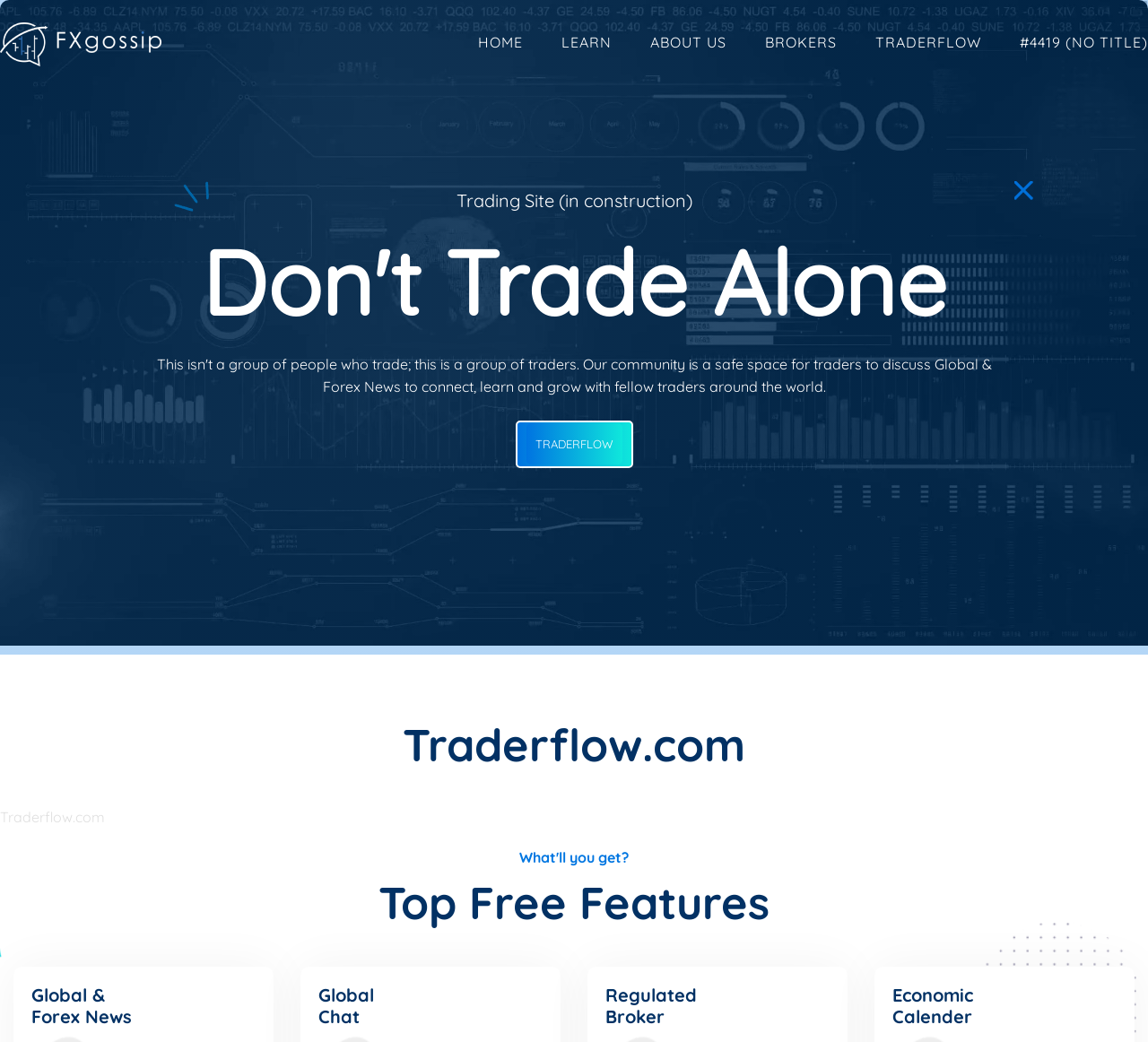Point out the bounding box coordinates of the section to click in order to follow this instruction: "Click on LEARN".

[0.489, 0.032, 0.533, 0.053]